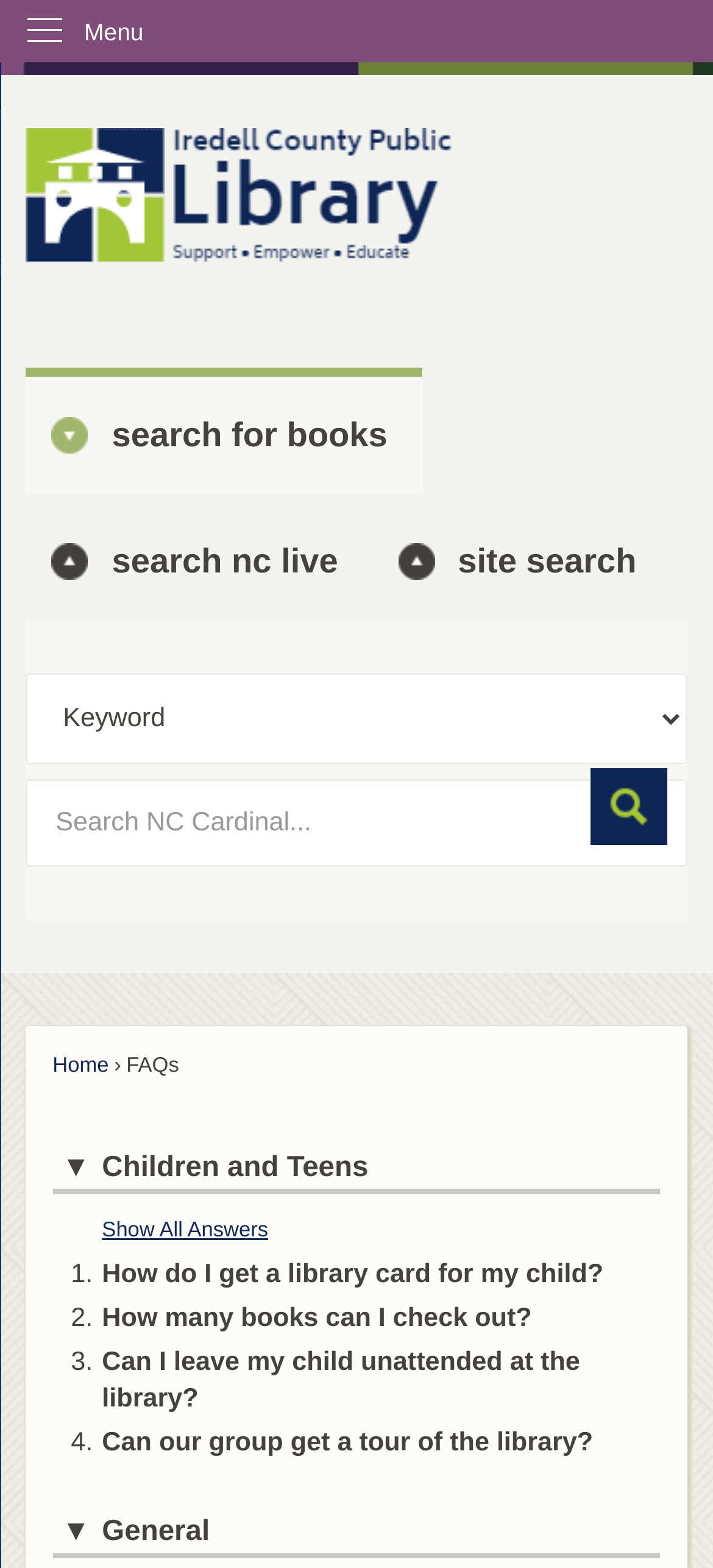How many search options are available?
Please look at the screenshot and answer using one word or phrase.

3